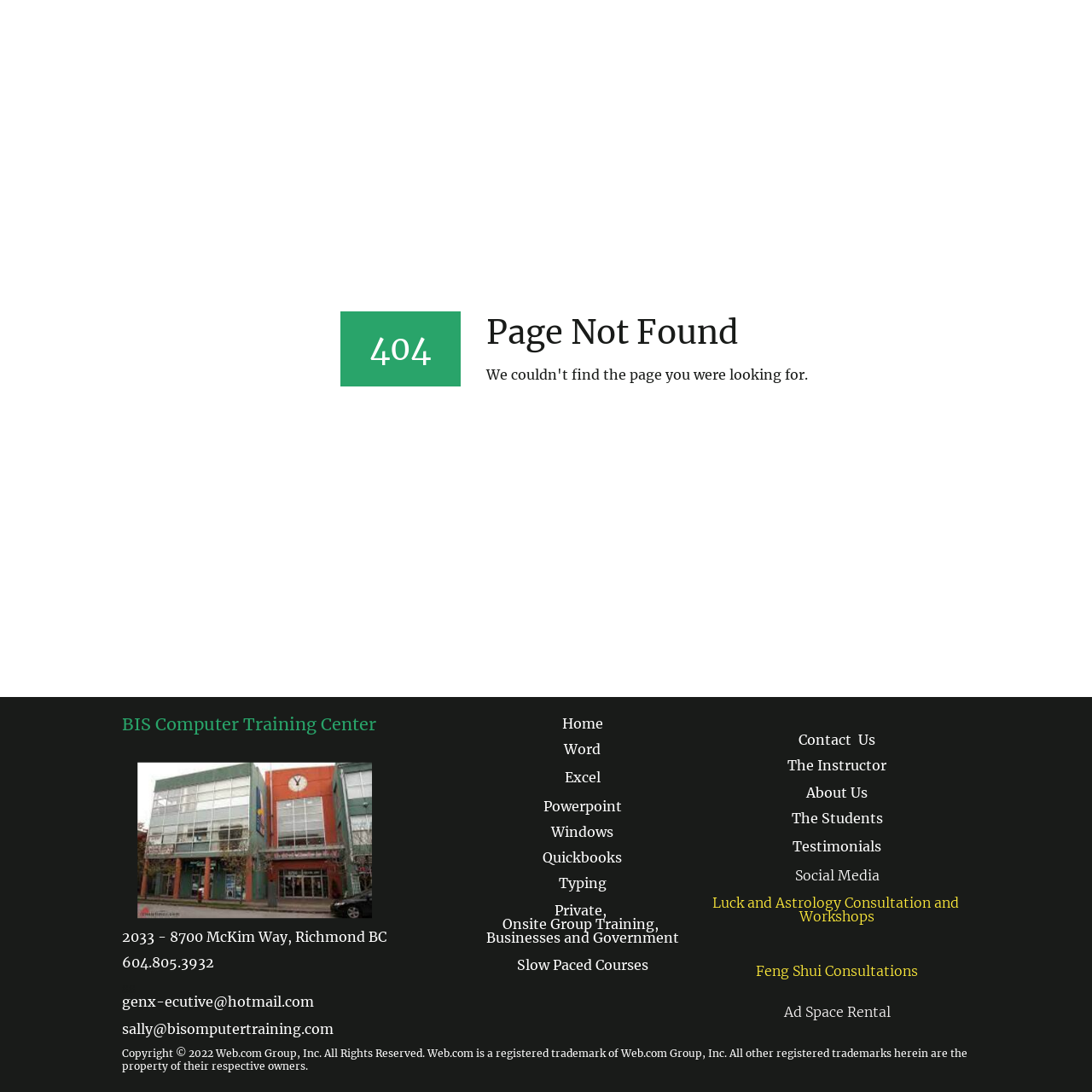Explain the webpage in detail.

This webpage appears to be a 404 error page, as indicated by the heading "404" and "Page Not Found" at the top of the page. Below these headings, there is a section with the title "BIS Computer Training Center" and an image, followed by the address "2033 - 8700 McKim Way, Richmond BC" and phone number "604.805.3932". There are also two email addresses listed.

On the left side of the page, there are several links to different courses, including "Word", "Excel", "Powerpoint", "Windows", "Quickbooks", "Typing", and "Onsite Group Training". These links are organized in a vertical list.

On the right side of the page, there are links to "Home", "Contact Us", "The Instructor About Us", "The Students", "Testimonials", and "Social Media Luck and Astrology Consultation and Workshops Feng Shui Consultations Ad Space Rental". These links are also organized in a vertical list.

At the very bottom of the page, there is a copyright notice that reads "Copyright © 2022 Web.com Group, Inc. All Rights Reserved. Web.com is a registered trademark of Web.com Group, Inc. All other registered trademarks herein are the property of their respective owners."